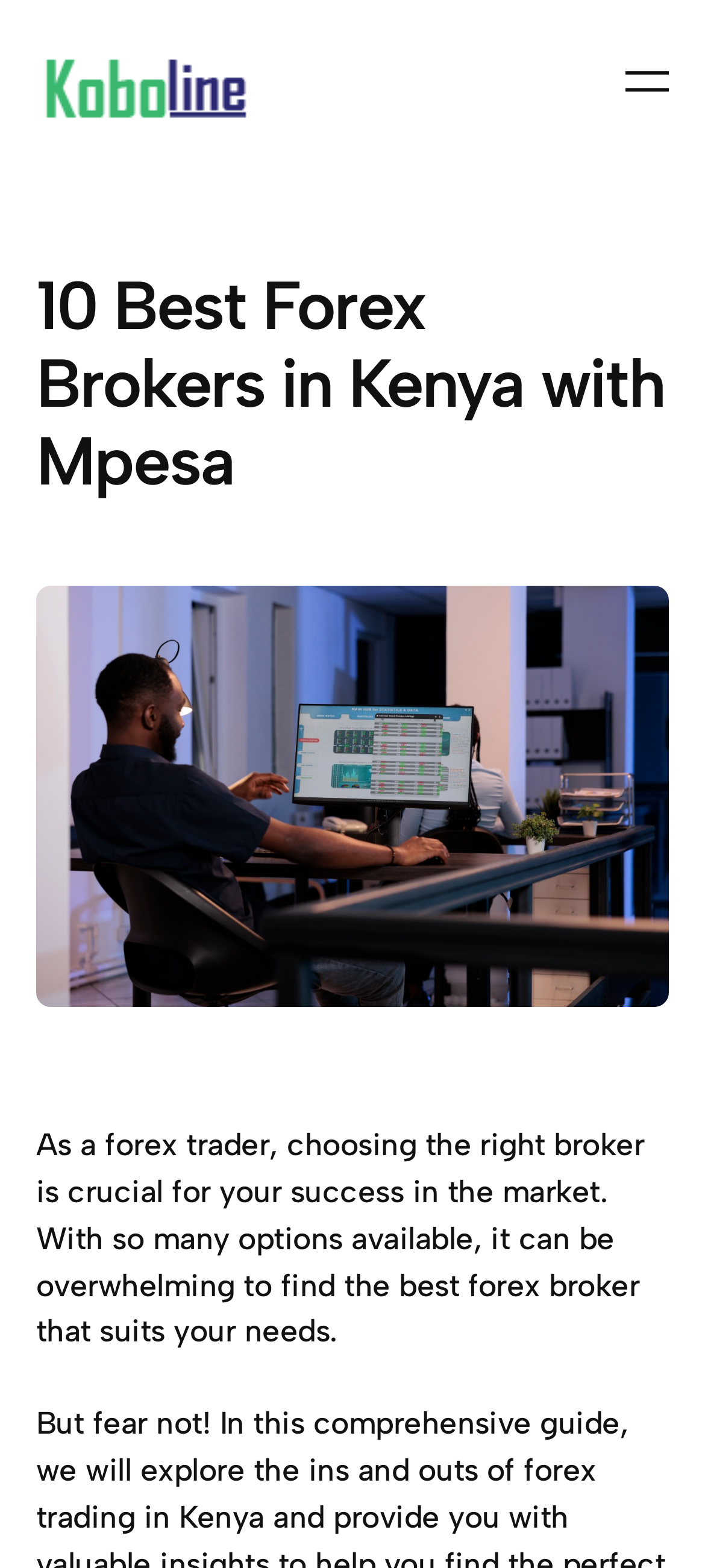Please provide a comprehensive response to the question below by analyzing the image: 
What is the tone of the webpage content?

The webpage content appears to be informative, providing information about the importance of choosing the right Forex broker and potentially listing the best brokers in Kenya, rather than being promotional or persuasive.